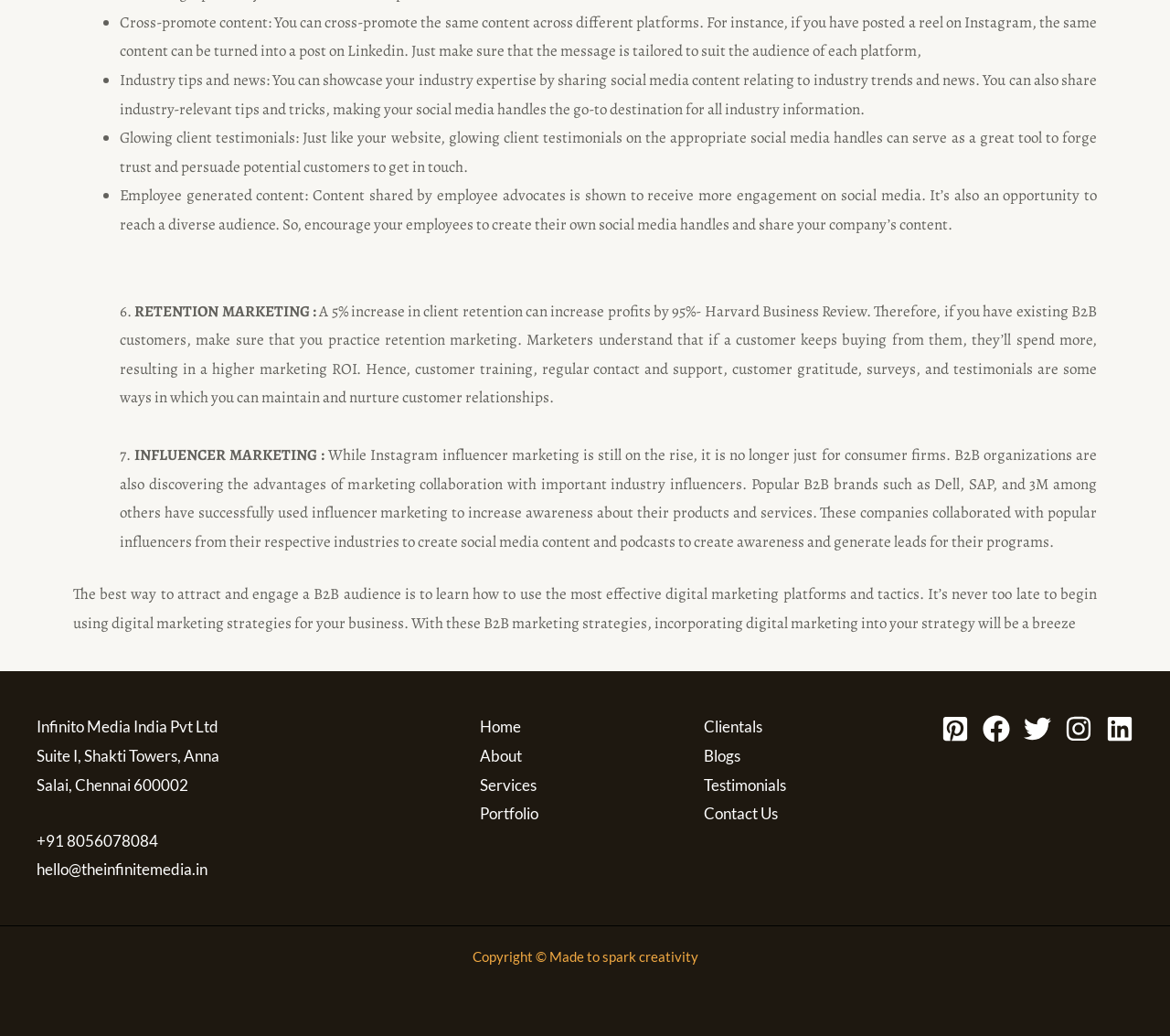Reply to the question below using a single word or brief phrase:
What is the company name mentioned in the footer?

Infinito Media India Pvt Ltd